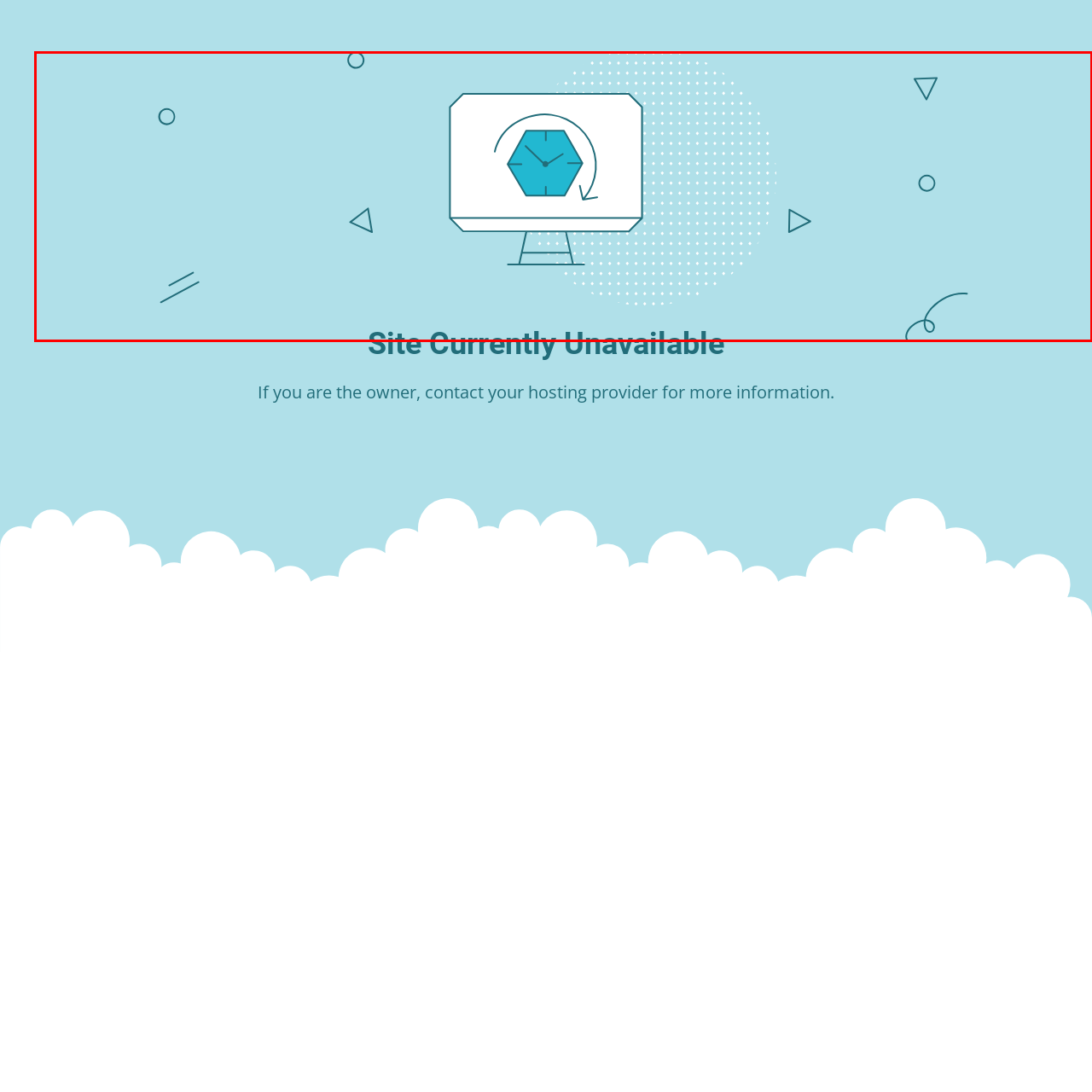Is the webpage or service currently accessible?
Scrutinize the image inside the red bounding box and provide a detailed and extensive answer to the question.

The caption states that the phrase 'Site Currently Unavailable' is prominently displayed, which implies that the webpage or service is temporarily inaccessible, meaning it is not currently accessible.